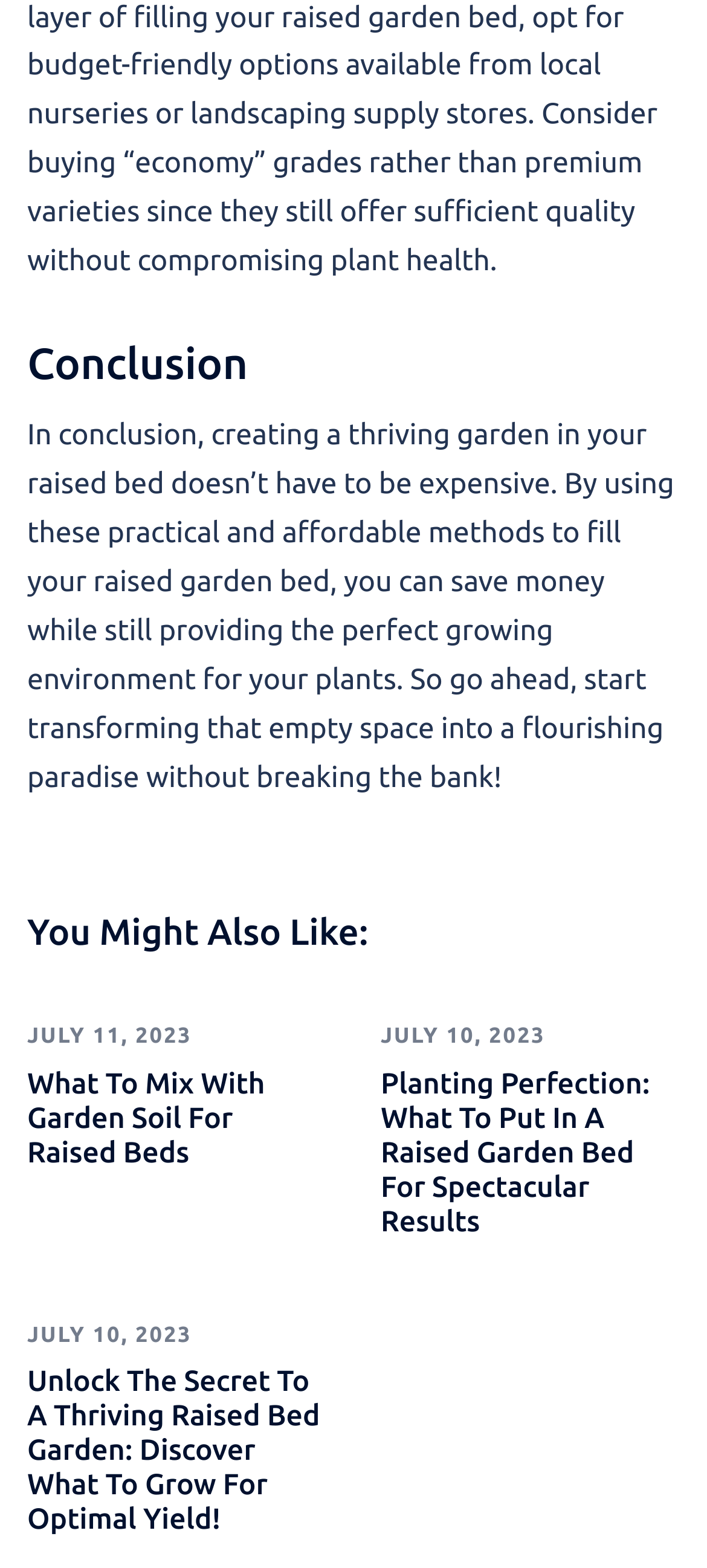Provide the bounding box coordinates of the HTML element described as: "July 10, 2023". The bounding box coordinates should be four float numbers between 0 and 1, i.e., [left, top, right, bottom].

[0.038, 0.844, 0.272, 0.859]